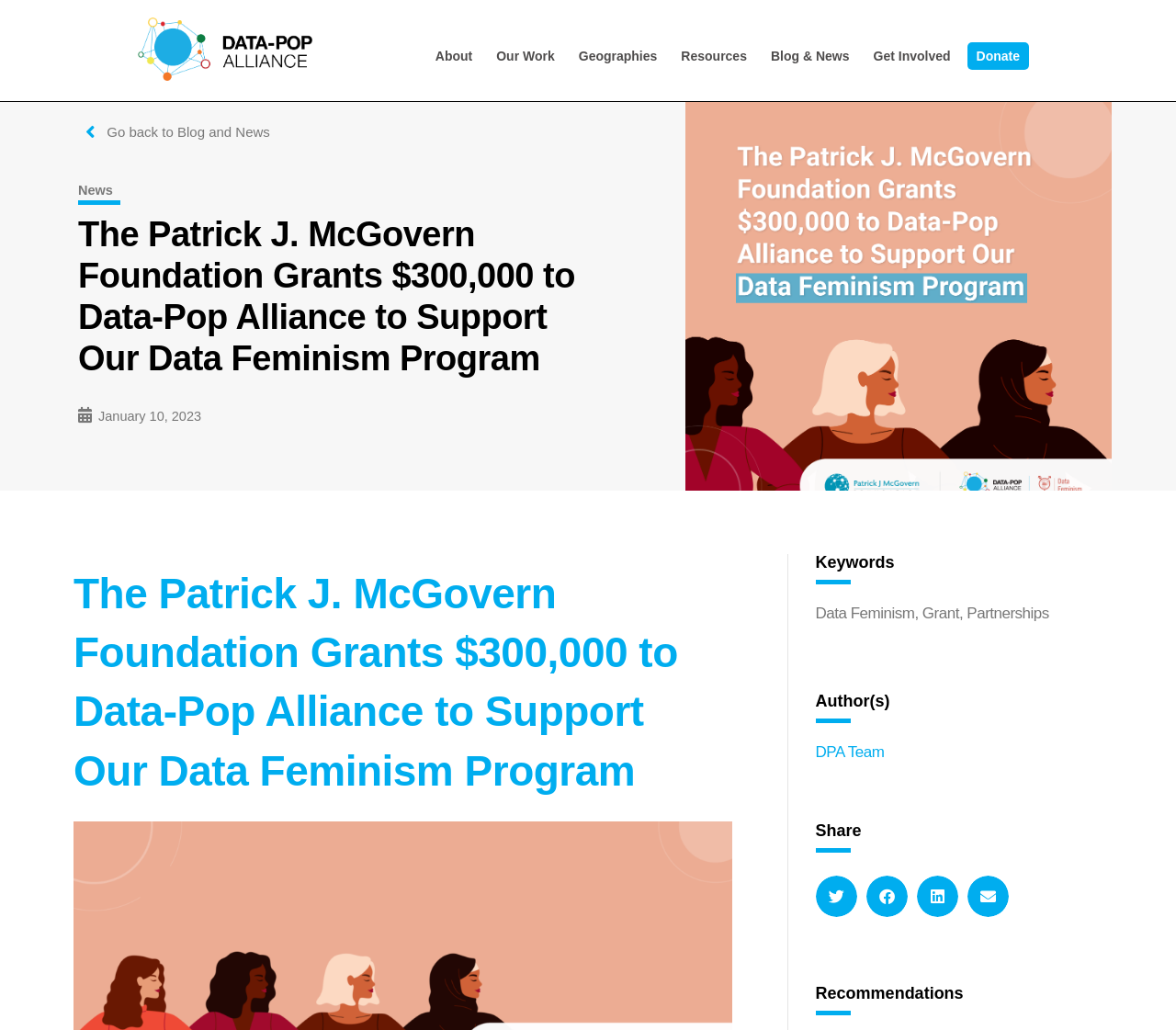Determine the coordinates of the bounding box for the clickable area needed to execute this instruction: "Read the blog post".

[0.066, 0.207, 0.52, 0.368]